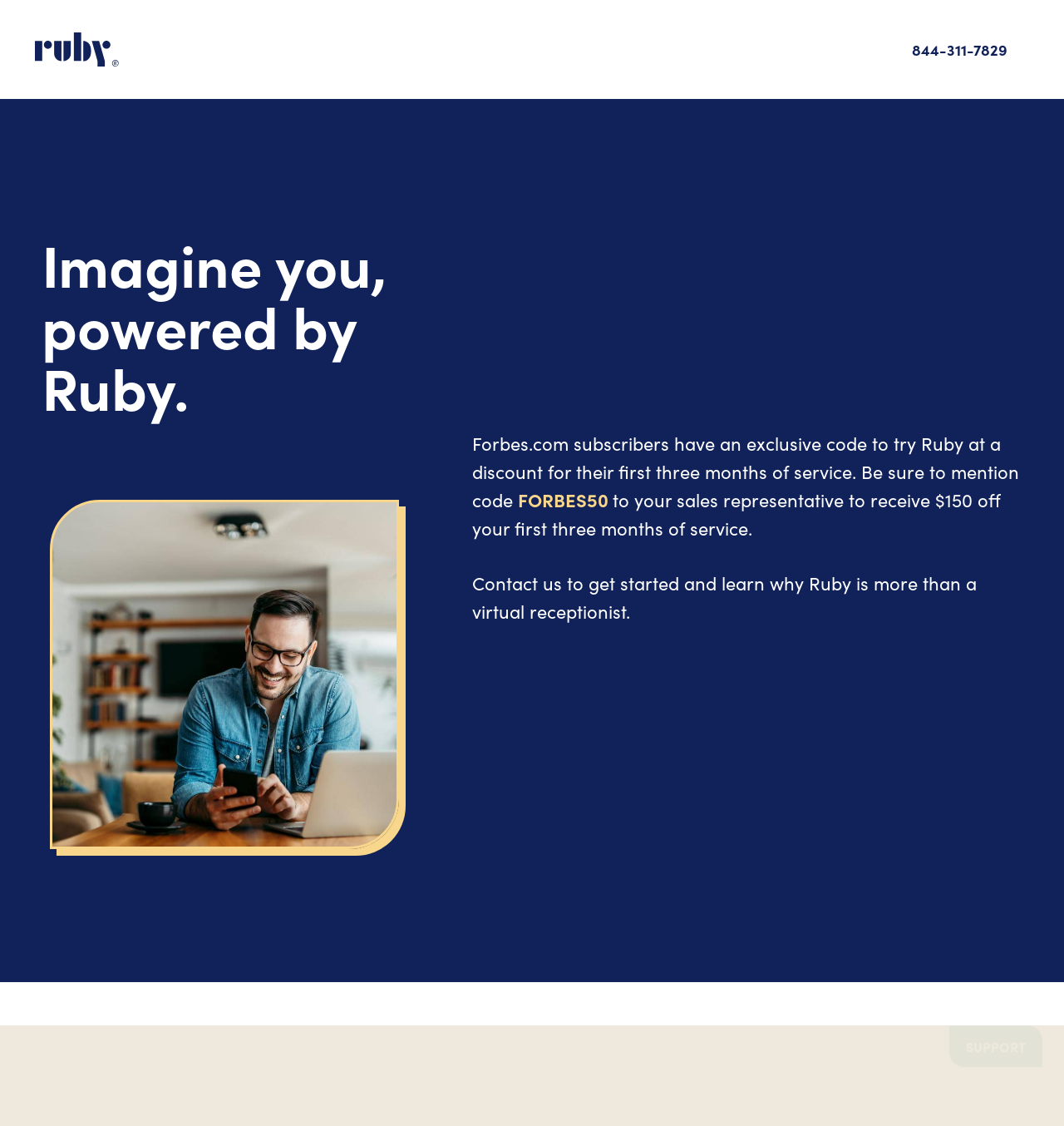Using the information in the image, could you please answer the following question in detail:
How many months of service is the discount applicable for?

I found the number of months by looking at the StaticText element with the text 'Forbes.com subscribers have an exclusive code to try Ruby at a discount for their first three months of service.' which has a bounding box with coordinates [0.444, 0.382, 0.958, 0.455].